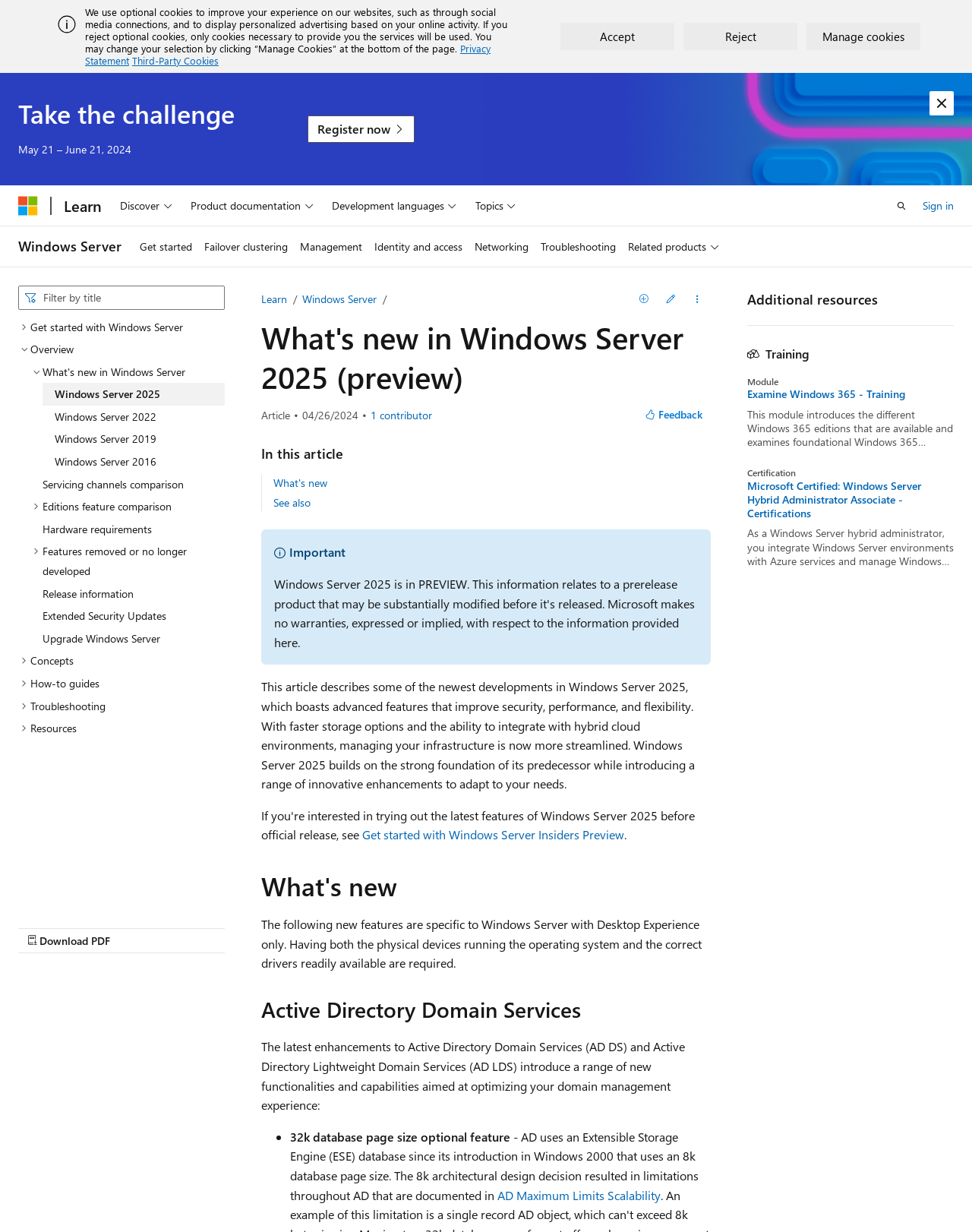Please identify the bounding box coordinates of the area I need to click to accomplish the following instruction: "Take the challenge".

[0.019, 0.08, 0.241, 0.104]